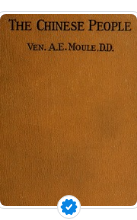What is the dominant color of the book cover?
Your answer should be a single word or phrase derived from the screenshot.

Brown